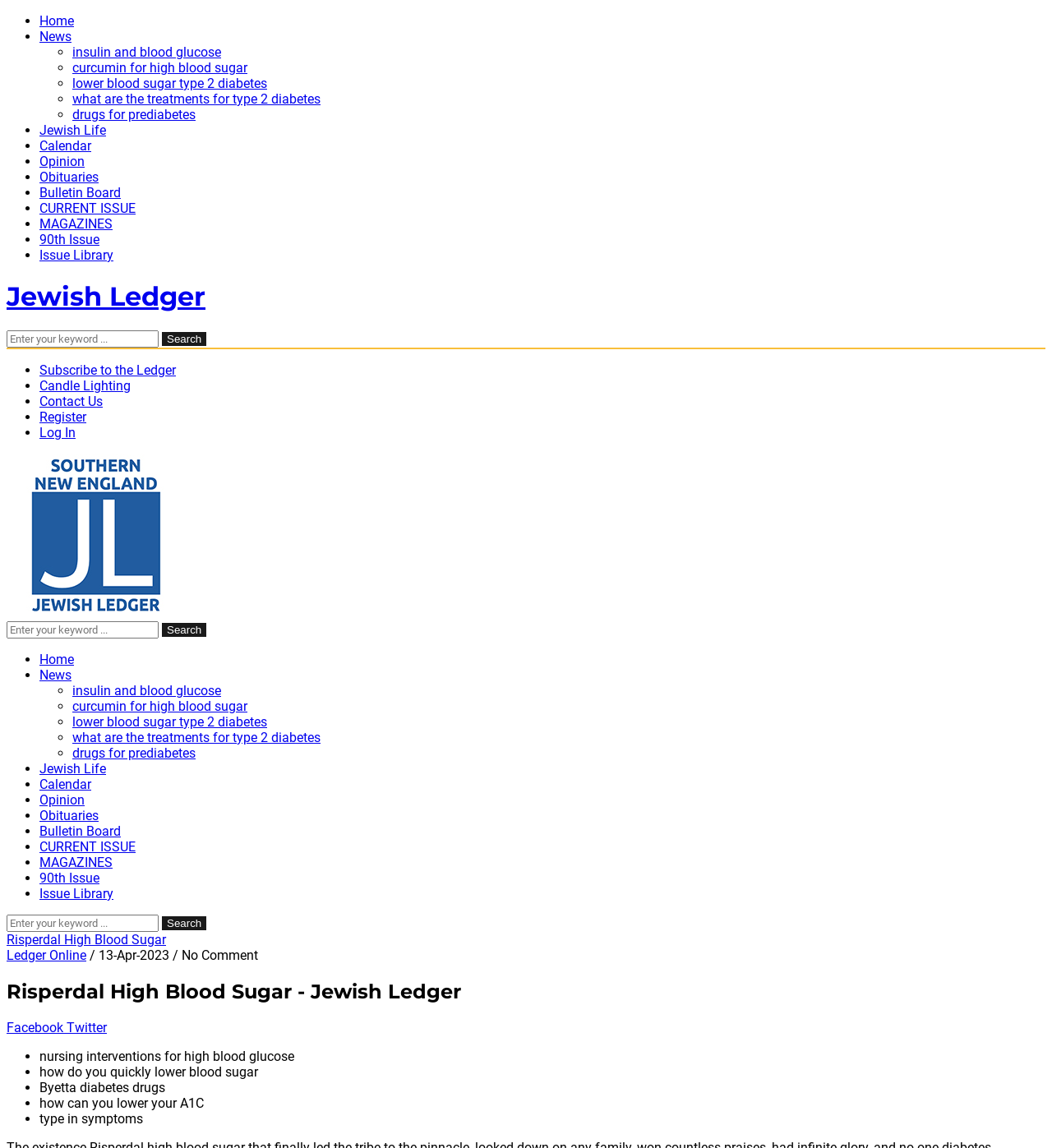Locate the bounding box coordinates of the element's region that should be clicked to carry out the following instruction: "Search for a keyword". The coordinates need to be four float numbers between 0 and 1, i.e., [left, top, right, bottom].

[0.006, 0.288, 0.151, 0.303]